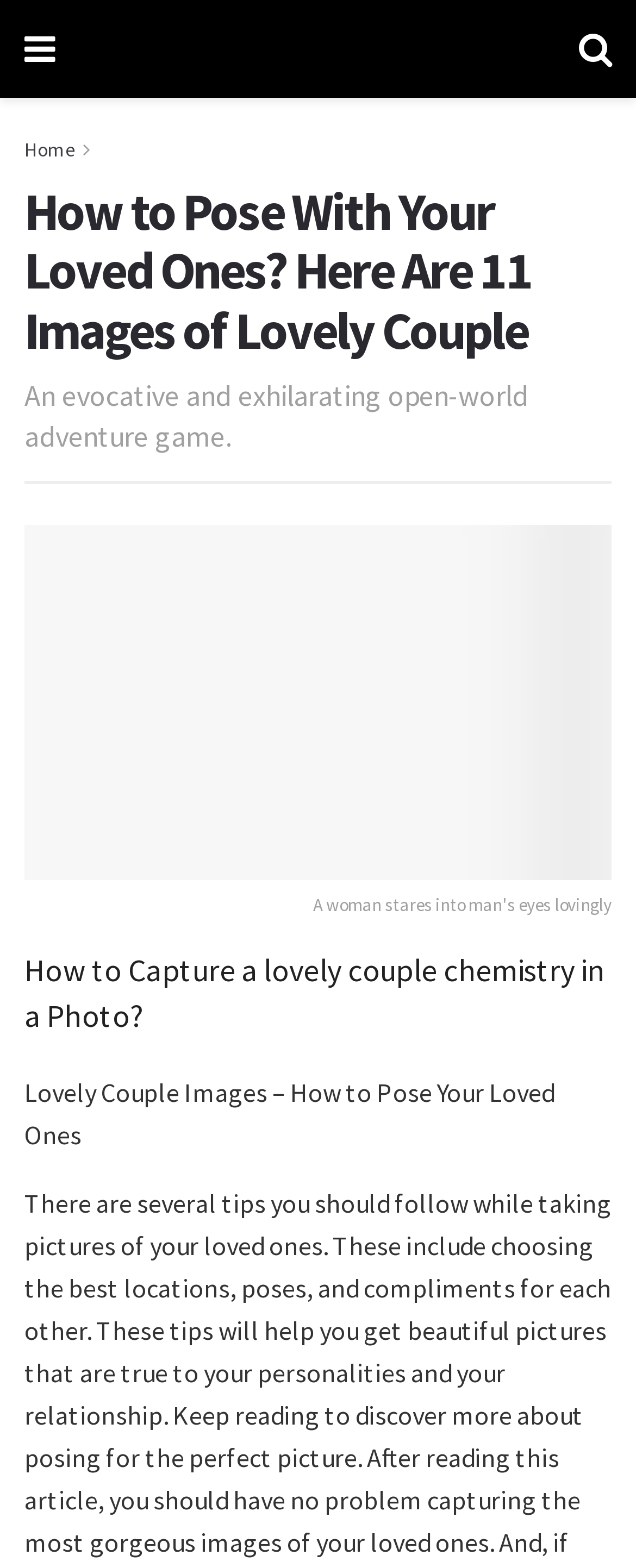Refer to the image and provide an in-depth answer to the question: 
What is the theme of the images on this webpage?

I analyzed the OCR text and element descriptions of the images on the webpage, and I found that they are all related to lovely couples, such as a woman staring into a man's eyes lovingly.